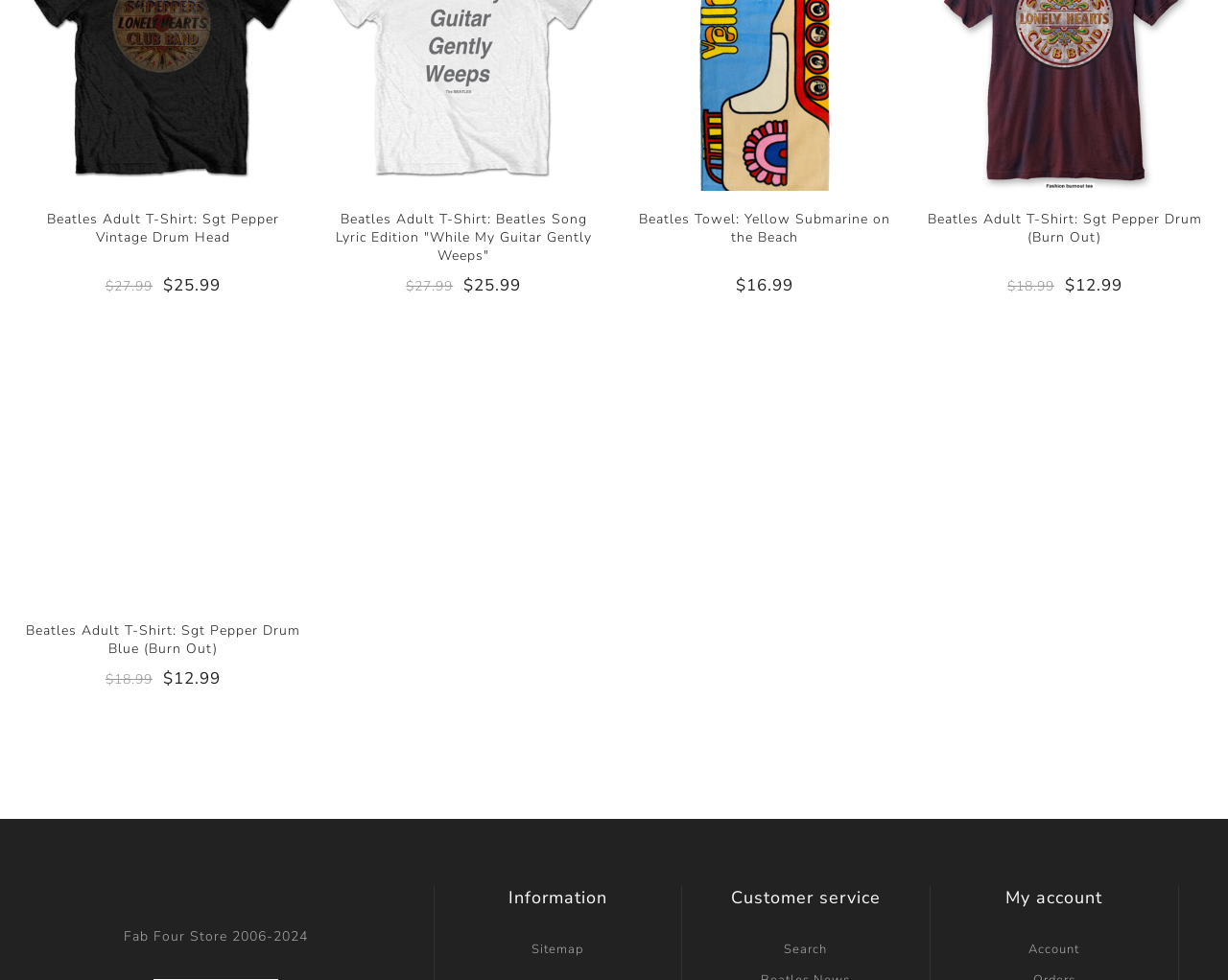Determine the bounding box coordinates for the element that should be clicked to follow this instruction: "Search for Beatles products". The coordinates should be given as four float numbers between 0 and 1, in the format [left, top, right, bottom].

[0.638, 0.93, 0.674, 0.961]